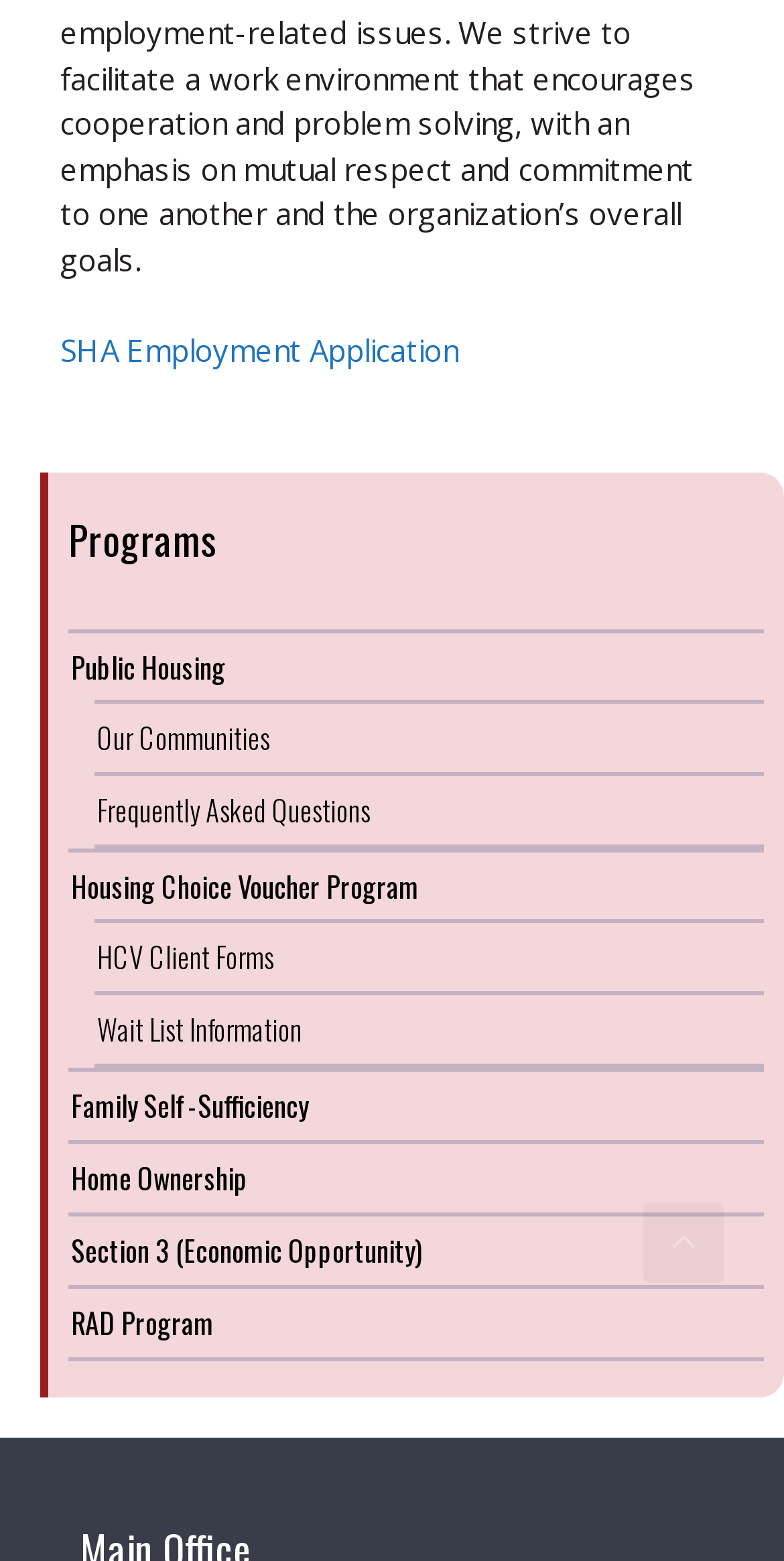What is the 'RAD Program' related to?
Please describe in detail the information shown in the image to answer the question.

The link to the 'RAD Program' is located in the section with other housing-related programs, suggesting that the RAD Program is also related to housing, possibly a specific type of housing program or initiative.